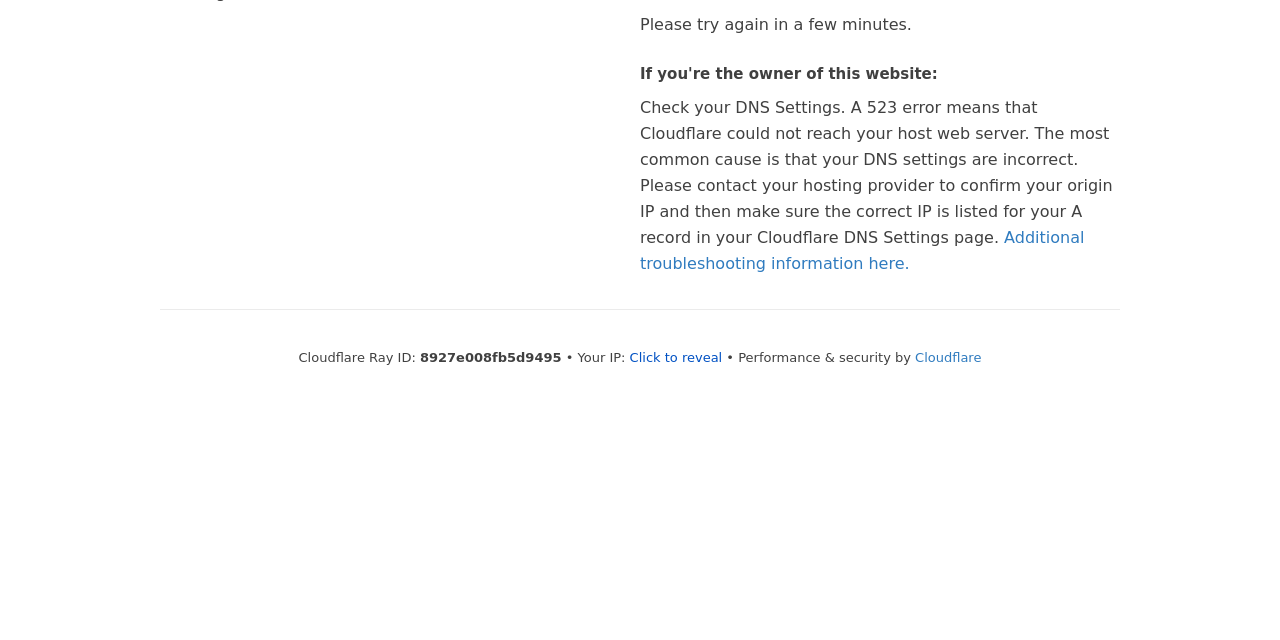Extract the bounding box coordinates for the described element: "Cloudflare". The coordinates should be represented as four float numbers between 0 and 1: [left, top, right, bottom].

[0.715, 0.546, 0.767, 0.57]